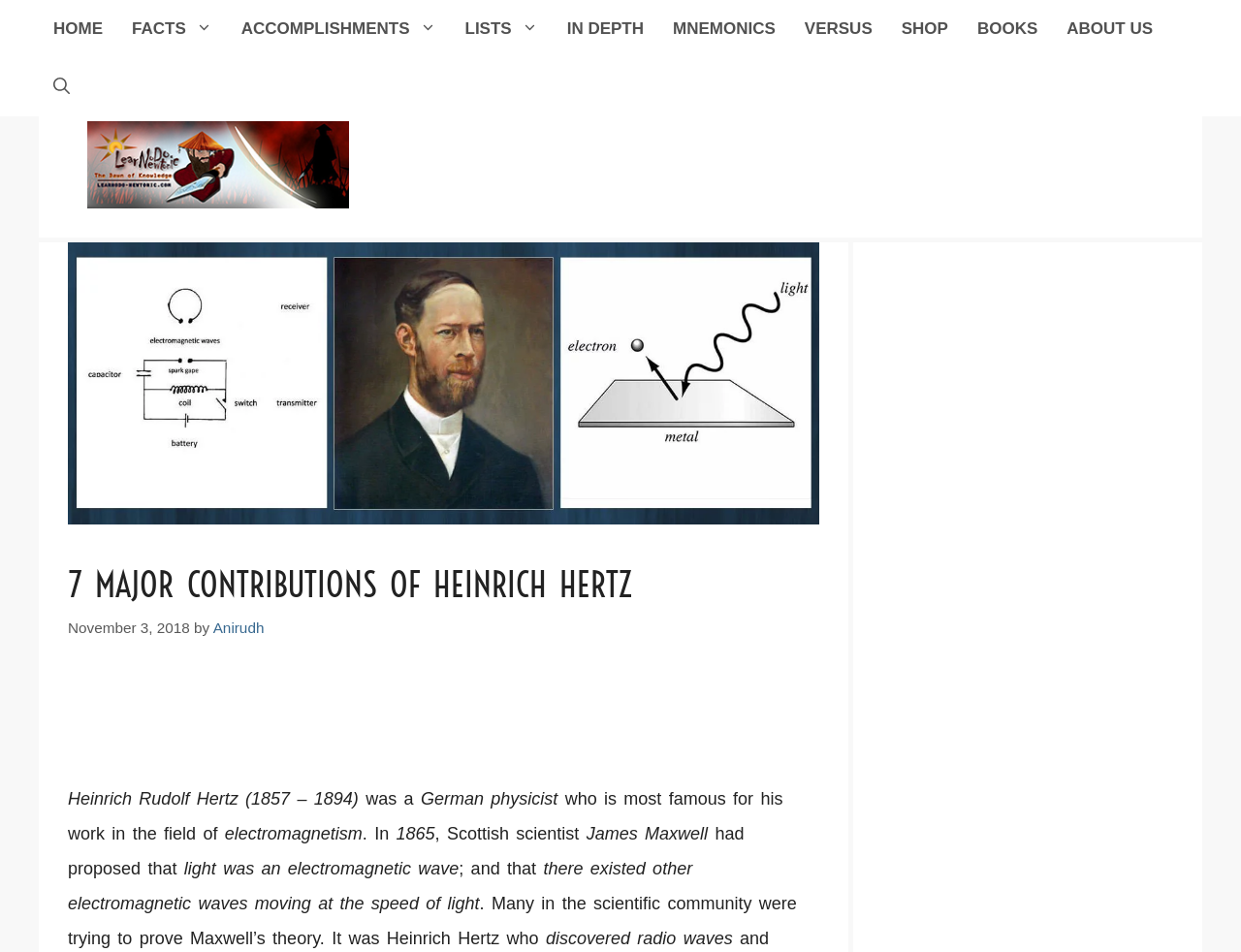Bounding box coordinates should be provided in the format (top-left x, top-left y, bottom-right x, bottom-right y) with all values between 0 and 1. Identify the bounding box for this UI element: alt="Learnodo Newtonic"

[0.07, 0.162, 0.281, 0.182]